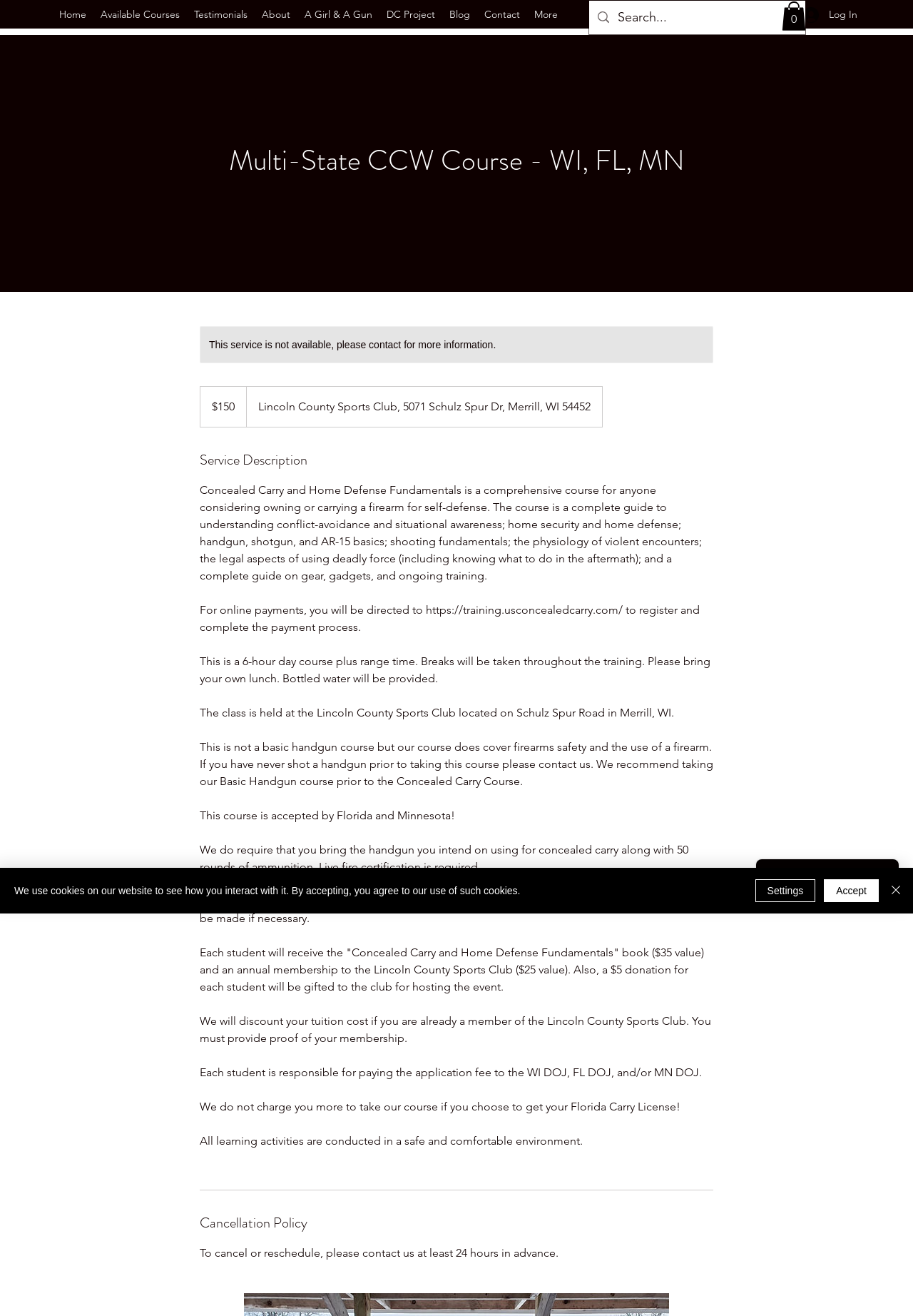Please answer the following query using a single word or phrase: 
How many hours is the Concealed Carry Course?

6 hours